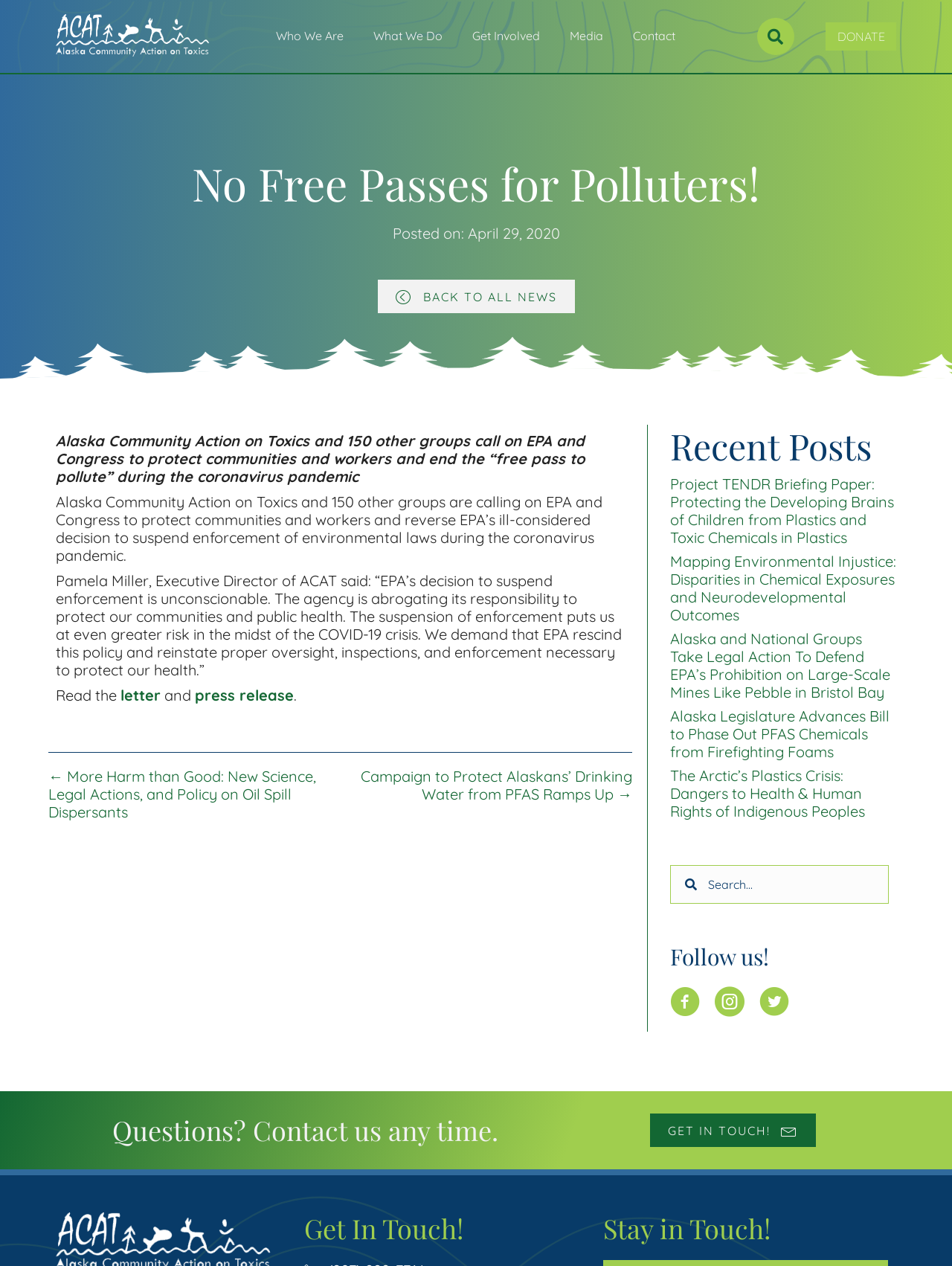Use a single word or phrase to respond to the question:
What is the topic of the news article?

EPA's decision to suspend enforcement of environmental laws